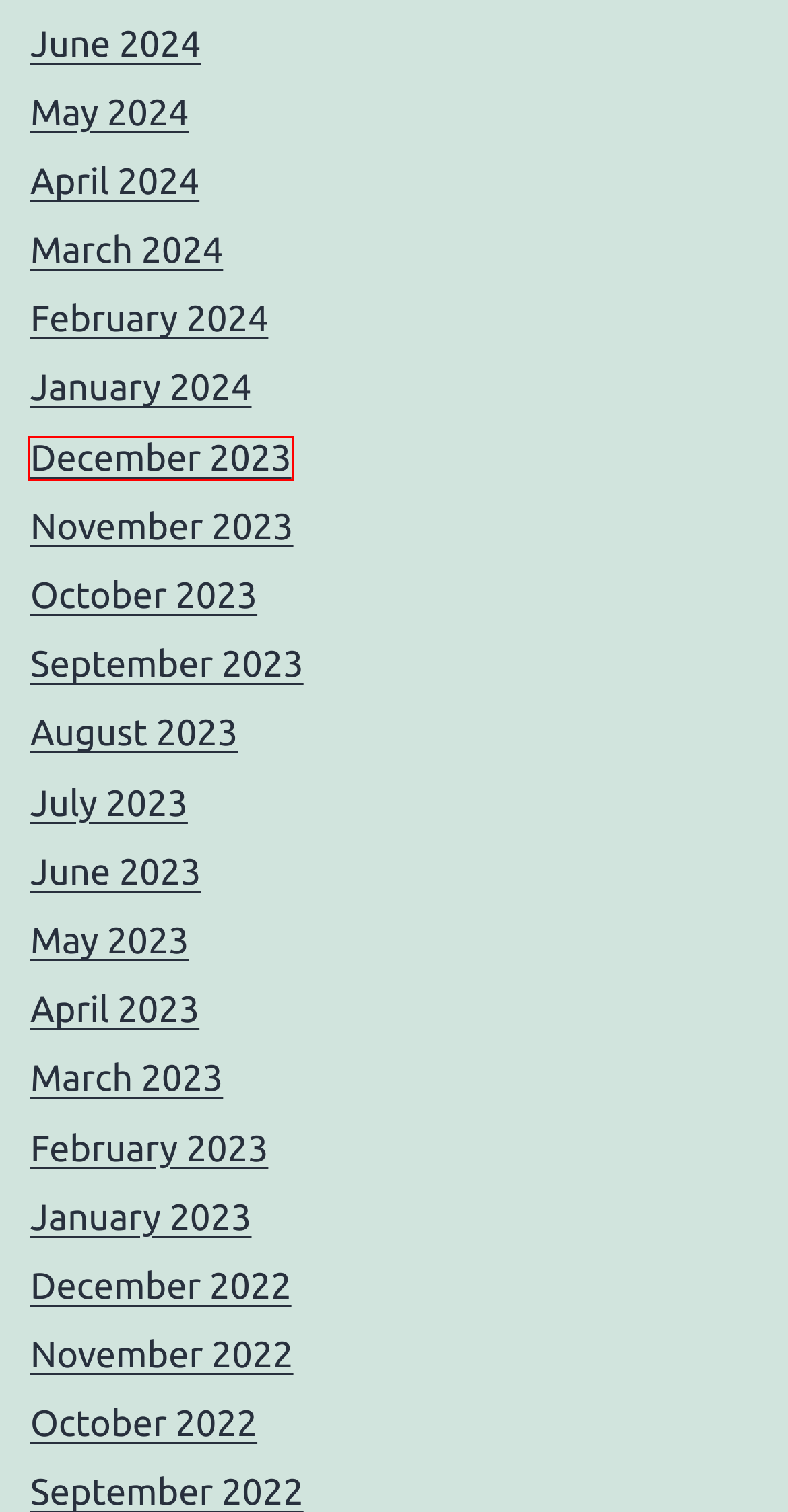Examine the screenshot of a webpage with a red rectangle bounding box. Select the most accurate webpage description that matches the new webpage after clicking the element within the bounding box. Here are the candidates:
A. August 2023 – Vishwanews
B. May 2024 – Vishwanews
C. December 2023 – Vishwanews
D. June 2024 – Vishwanews
E. April 2024 – Vishwanews
F. May 2023 – Vishwanews
G. April 2023 – Vishwanews
H. October 2023 – Vishwanews

C